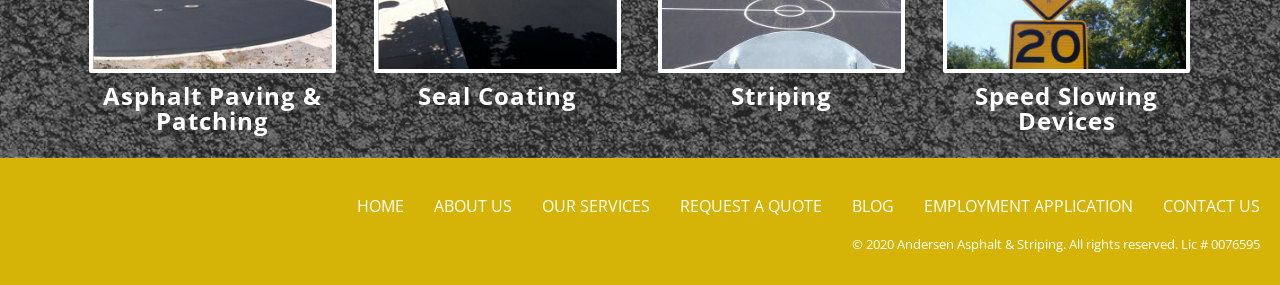Please locate the bounding box coordinates for the element that should be clicked to achieve the following instruction: "visit ABOUT US page". Ensure the coordinates are given as four float numbers between 0 and 1, i.e., [left, top, right, bottom].

[0.339, 0.685, 0.4, 0.762]